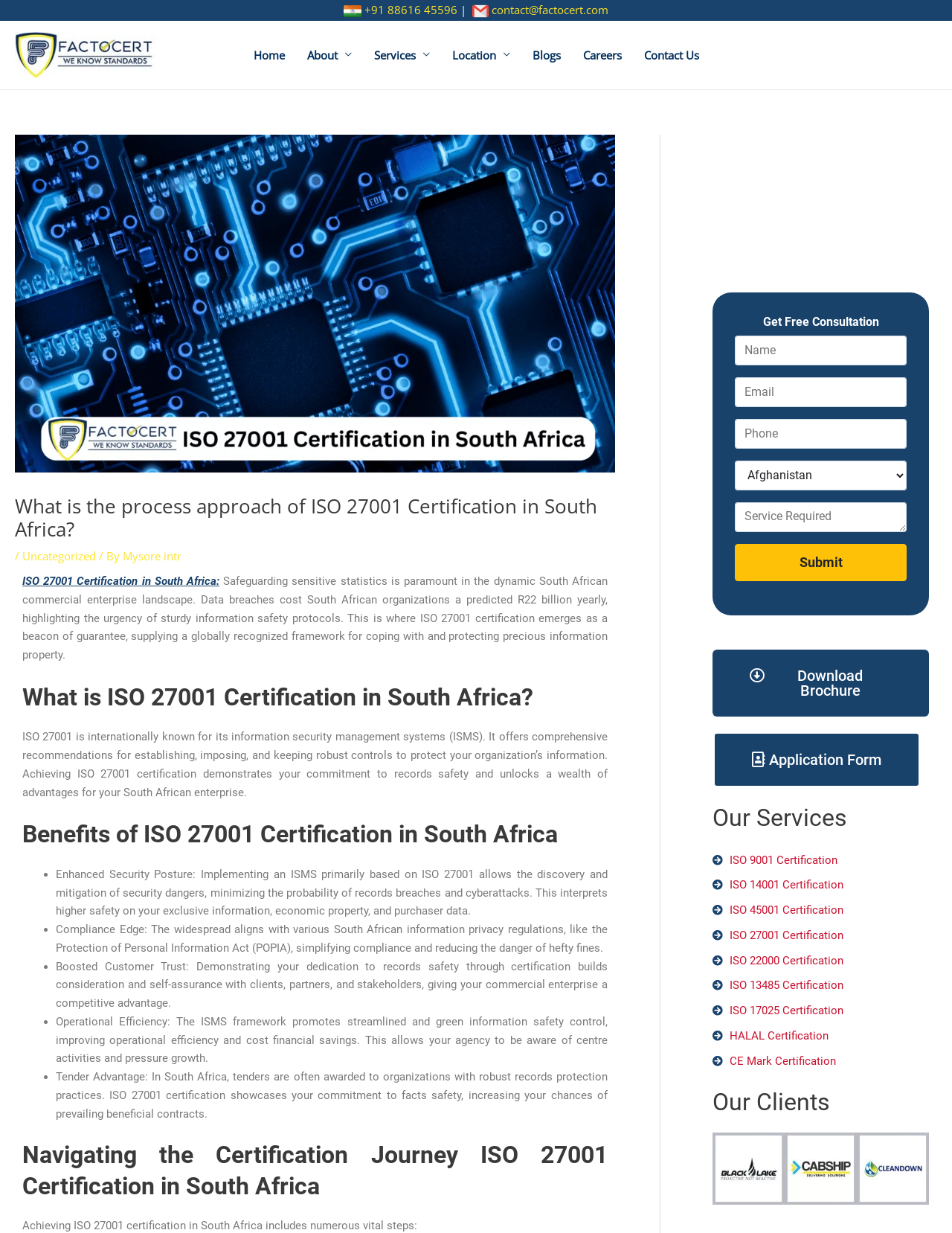Describe the webpage meticulously, covering all significant aspects.

This webpage is about ISO 27001 certification in South Africa, specifically discussing its process approach and benefits. At the top, there is a navigation menu with links to Home, About, Services, Location, Blogs, Careers, and Contact Us. Below the navigation menu, there is a header section with a logo, contact information, and a search bar.

The main content area is divided into several sections. The first section has a heading "What is the process approach of ISO 27001 Certification in South Africa?" followed by a brief introduction to ISO 27001 certification and its importance in South Africa. Below this, there is a section explaining the benefits of ISO 27001 certification, including enhanced security posture, compliance edge, boosted customer trust, operational efficiency, and tender advantage. Each benefit is listed as a bullet point with a brief description.

The next section is titled "Navigating the Certification Journey ISO 27001 Certification in South Africa" and provides an overview of the certification process. Below this, there is a call-to-action section with a heading "Get Free Consultation" and a form to fill out with name, email, phone number, and service required.

On the right side of the page, there is a complementary section with links to download a brochure, application form, and various ISO certification services. There is also a section showcasing the company's clients, with a carousel of logos.

Throughout the page, there are several images, including the company's logo, a header image, and client logos. The overall layout is organized, with clear headings and concise text, making it easy to navigate and understand the content.